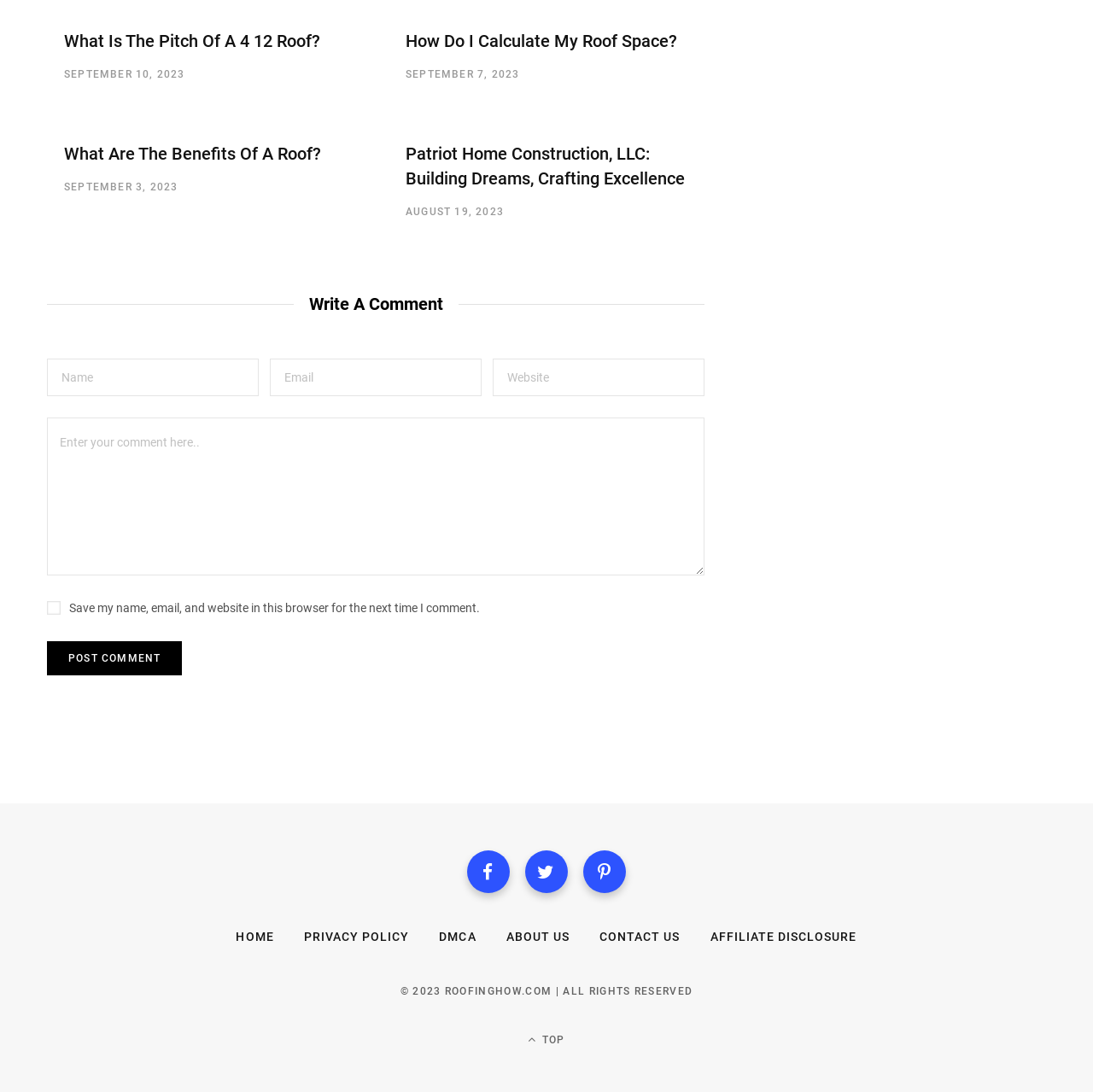Identify the bounding box coordinates necessary to click and complete the given instruction: "Click on the 'Post Comment' button".

[0.043, 0.587, 0.167, 0.619]